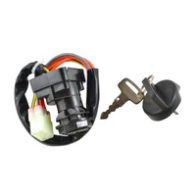Generate an elaborate caption for the given image.

This image showcases a 2-Position Ignition Key Switch designed for assorted Kawasaki models, which is ideal for replacing or upgrading your ignition system. It features a compact, sturdy design with a black housing, accompanied by a key for easy operation. The product also includes color-coded wires for straightforward installation. This part is currently available for a sale price of $55.91, with only 1 unit left in stock, making it a valuable addition for those looking to enhance or repair their motorcycle's ignition functionality.